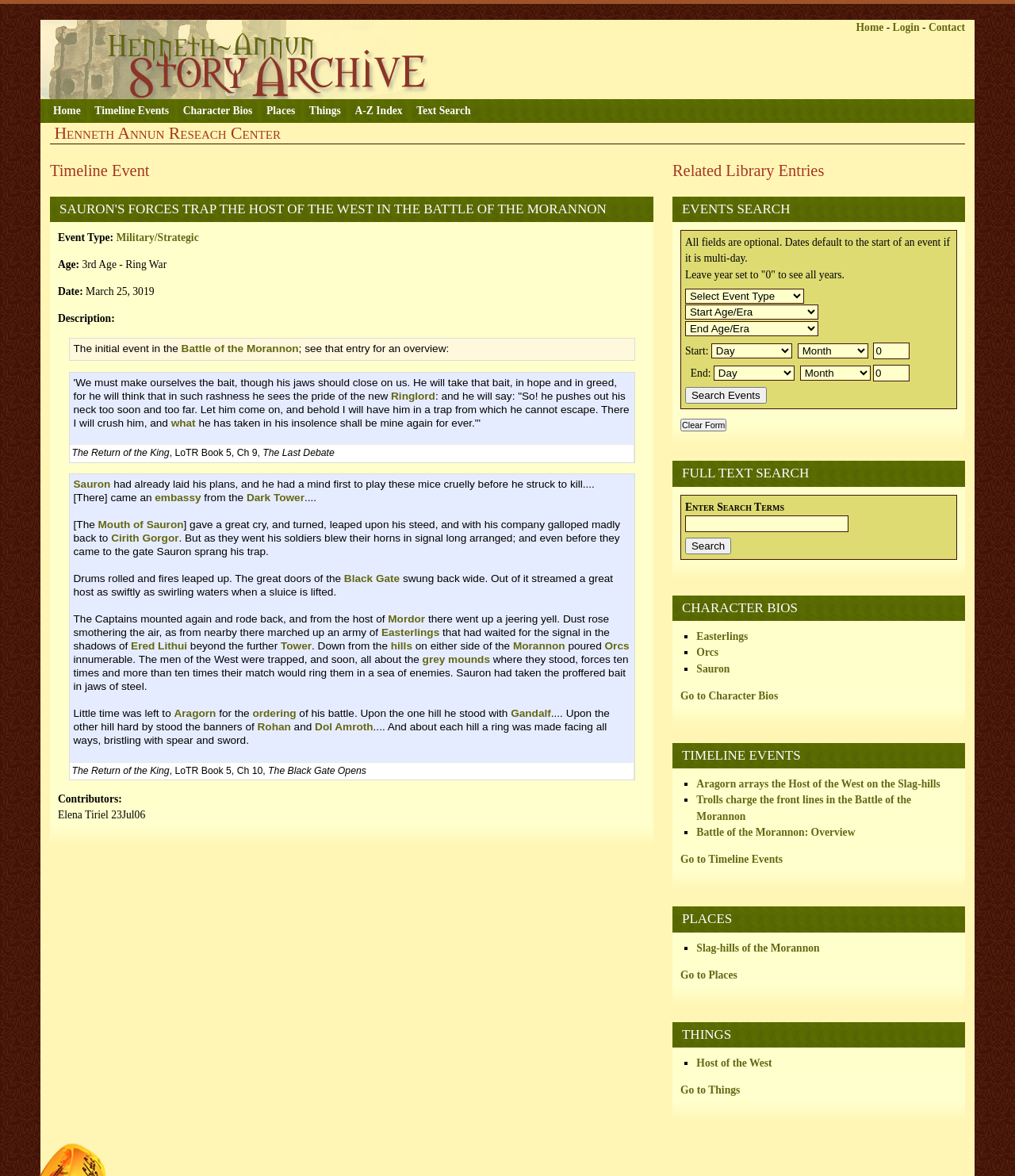Analyze the image and provide a detailed answer to the question: What is the name of the research center?

I found the answer by looking at the heading element with the text 'Henneth Annûn Research Center' which is located at the top of the webpage.